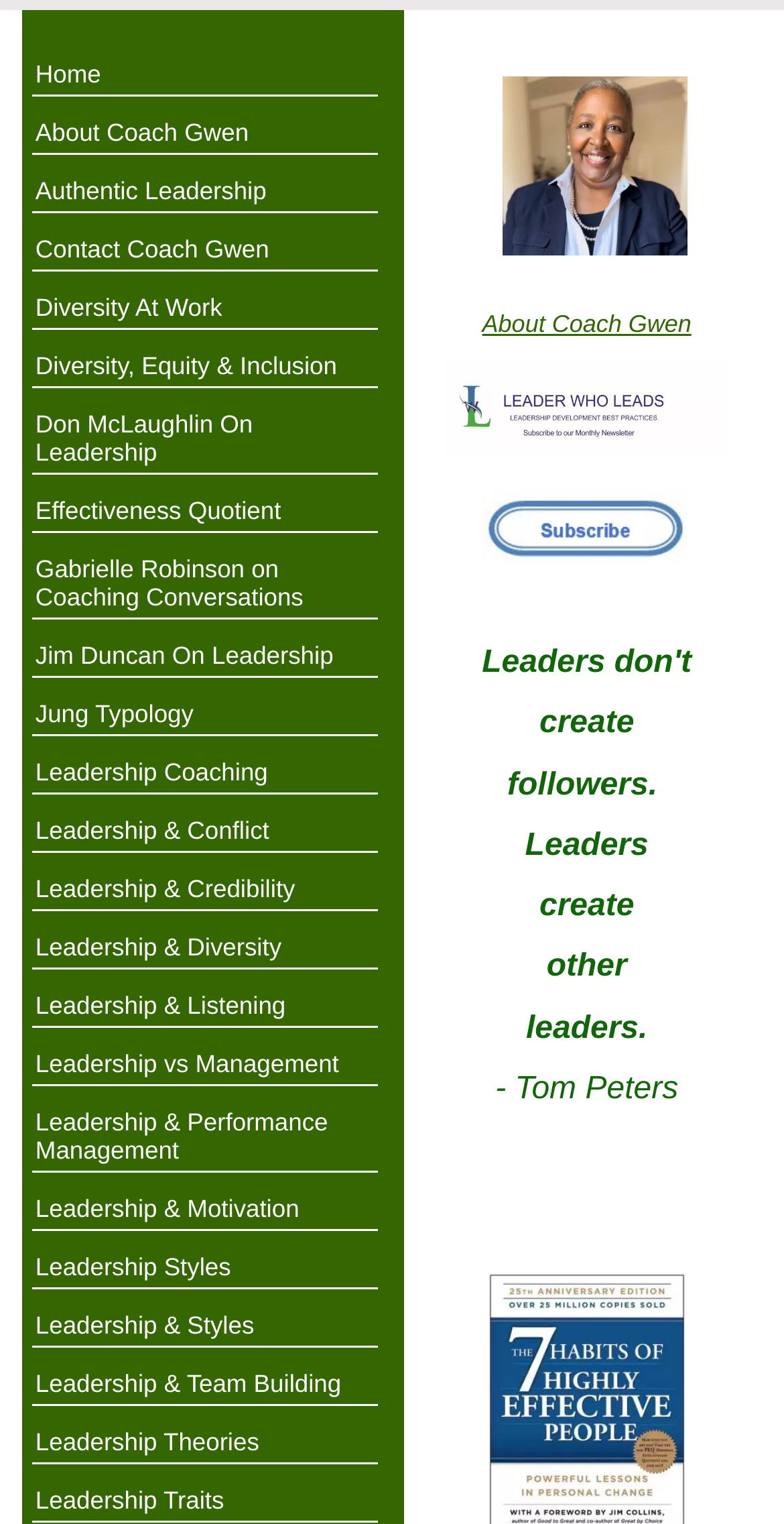Determine the bounding box coordinates for the area you should click to complete the following instruction: "Read about 'Authentic Leadership'".

[0.04, 0.113, 0.481, 0.141]